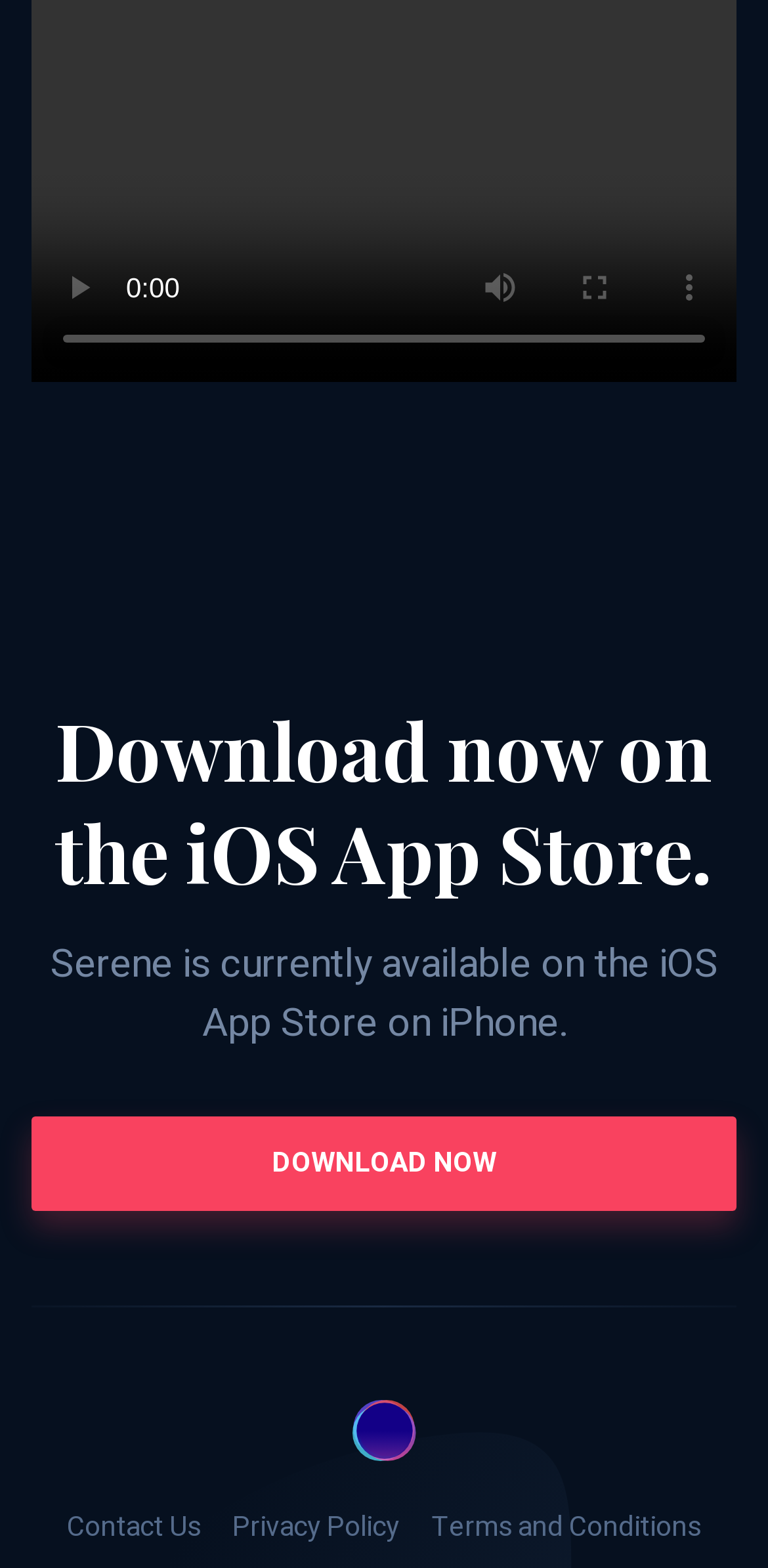Use a single word or phrase to answer the question:
What is the text on the top-left button?

play